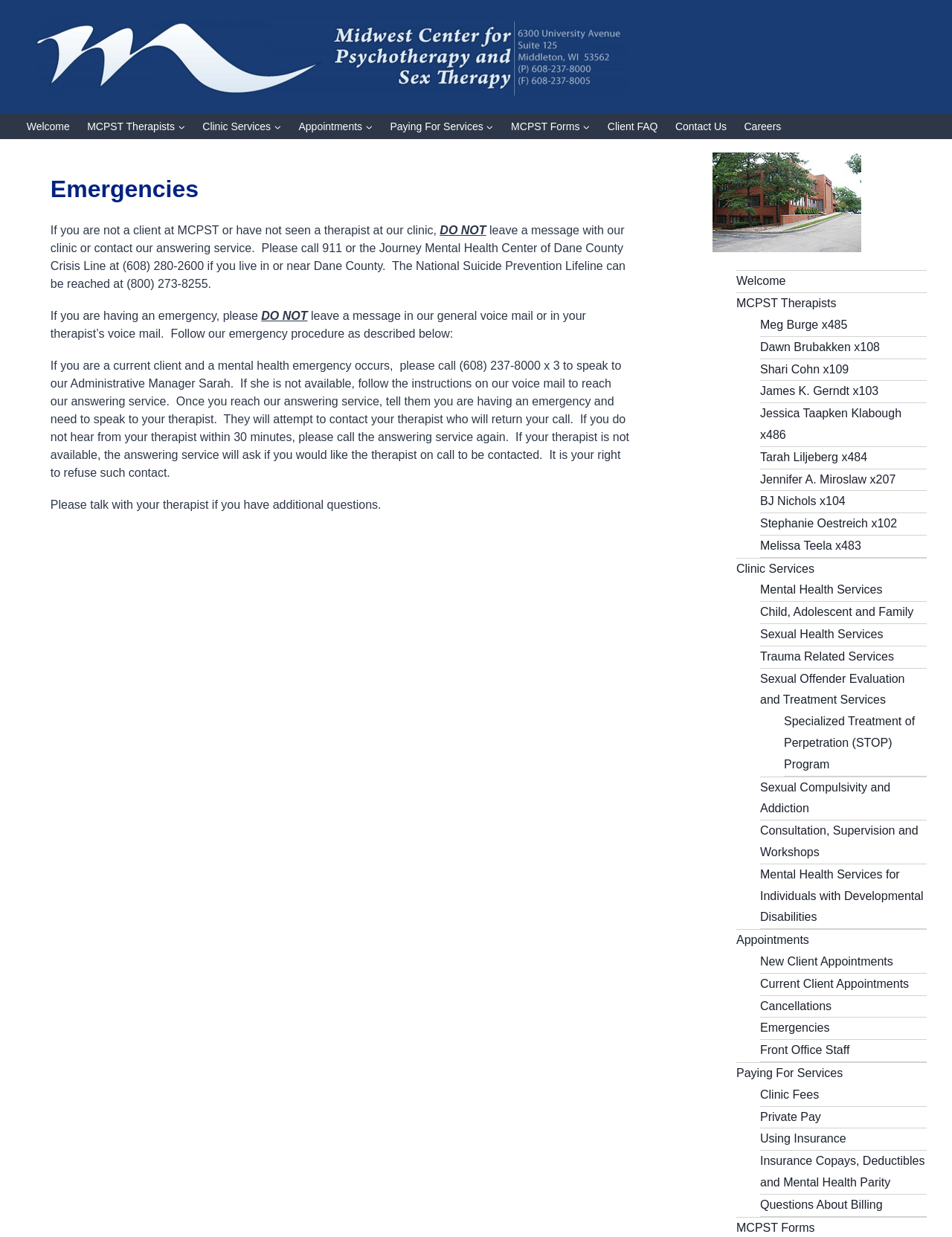What is the name of the clinic?
Please look at the screenshot and answer in one word or a short phrase.

Midwest Center for Psychotherapy and Sex Therapy